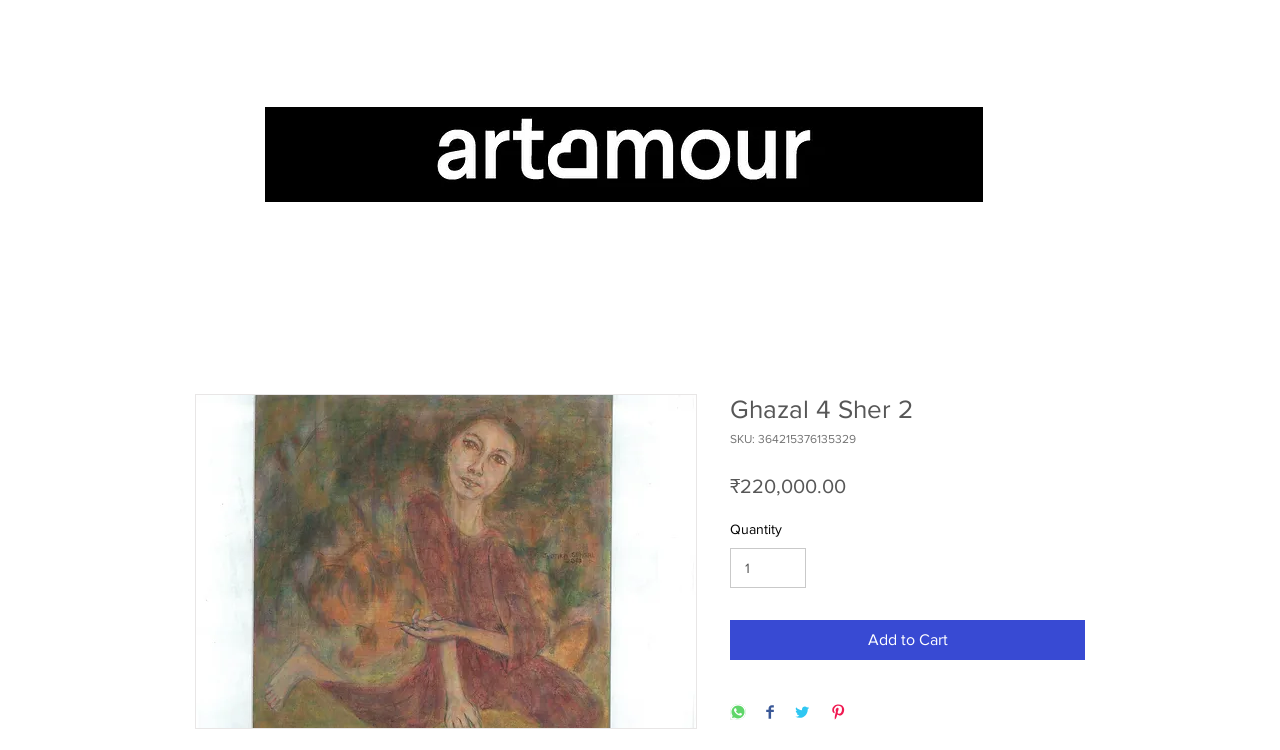What is the price of Ghazal 4 Sher 2? From the image, respond with a single word or brief phrase.

₹220,000.00